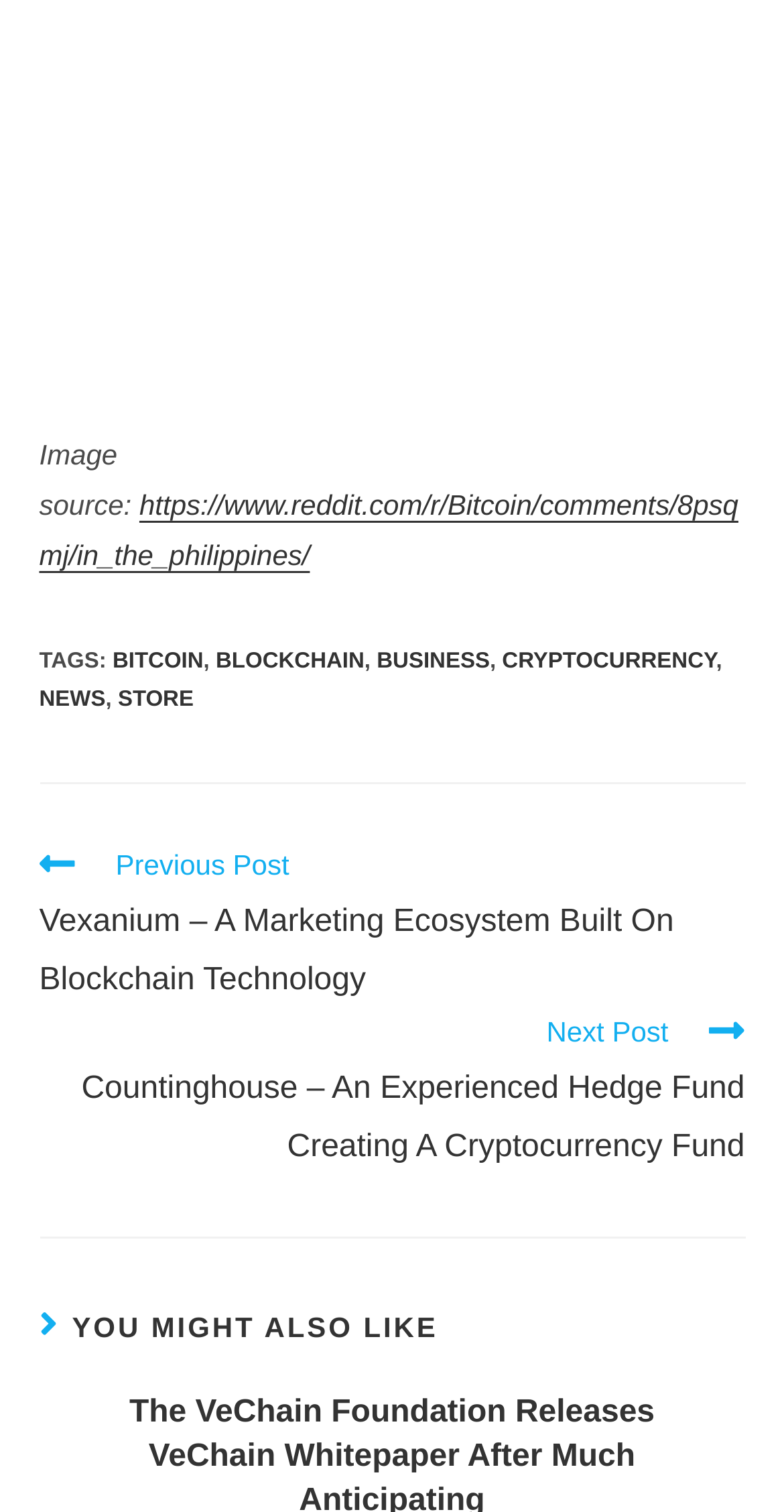Locate the coordinates of the bounding box for the clickable region that fulfills this instruction: "View article about Countinghouse".

[0.05, 0.669, 0.95, 0.778]